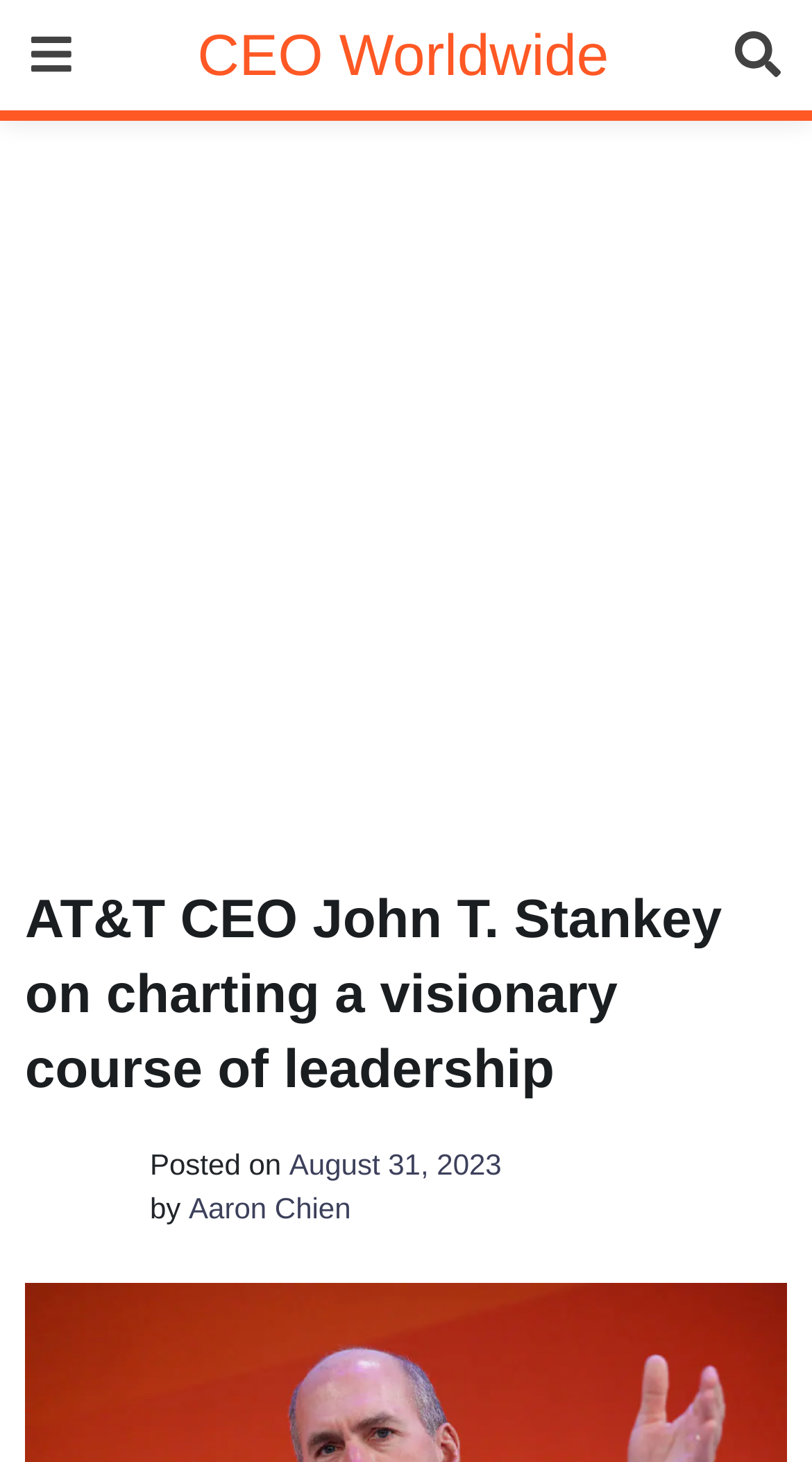When was the article posted?
Could you give a comprehensive explanation in response to this question?

I found the posting date by looking at the text following the 'Posted on' keyword, which is a common pattern in article metadata. The text 'Posted on' is followed by a link with the text 'August 31, 2023', indicating that the article was posted on that date.